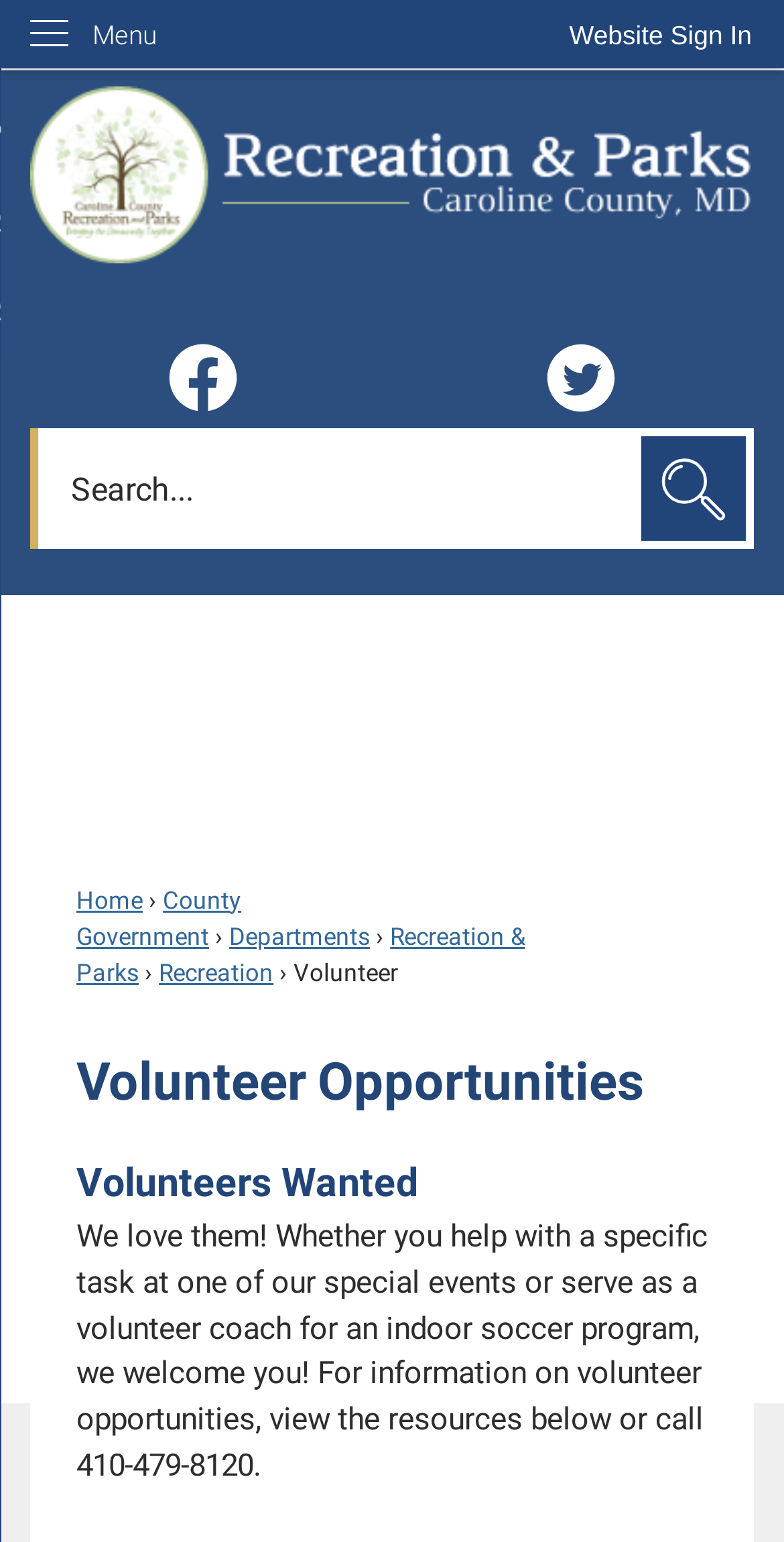What is the contact number for volunteer opportunities?
With the help of the image, please provide a detailed response to the question.

The contact number 410-479-8120 is mentioned in the static text, which provides a way for users to get more information about volunteer opportunities by calling the number.